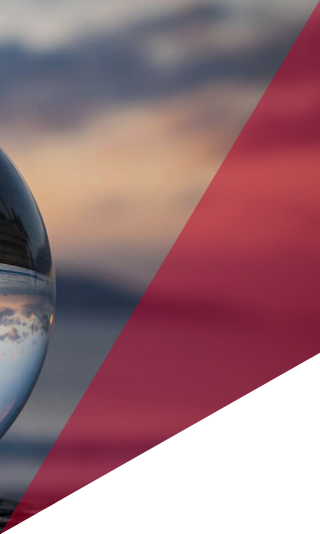Explain in detail what you see in the image.

The image captures a striking and artistic moment featuring a reflective sphere set against a stunning backdrop. The sphere, possibly made of glass or crystal, reflects the serene hues of a sunset as well as the surrounding landscape, creating a captivating visual interplay of reality and reflection. The colors in the sky transition from soft blues and purples to vibrant oranges and pinks, while a portion of the image displays bold geometric shapes in red and white, adding a dynamic contrast. This juxtaposition, combined with the tranquil reflection in the sphere, evokes a sense of contemplation and beauty, perfectly aligning with themes of clarity and insight that resonate throughout the article exploring Lean Six Sigma in the supply chain industry.